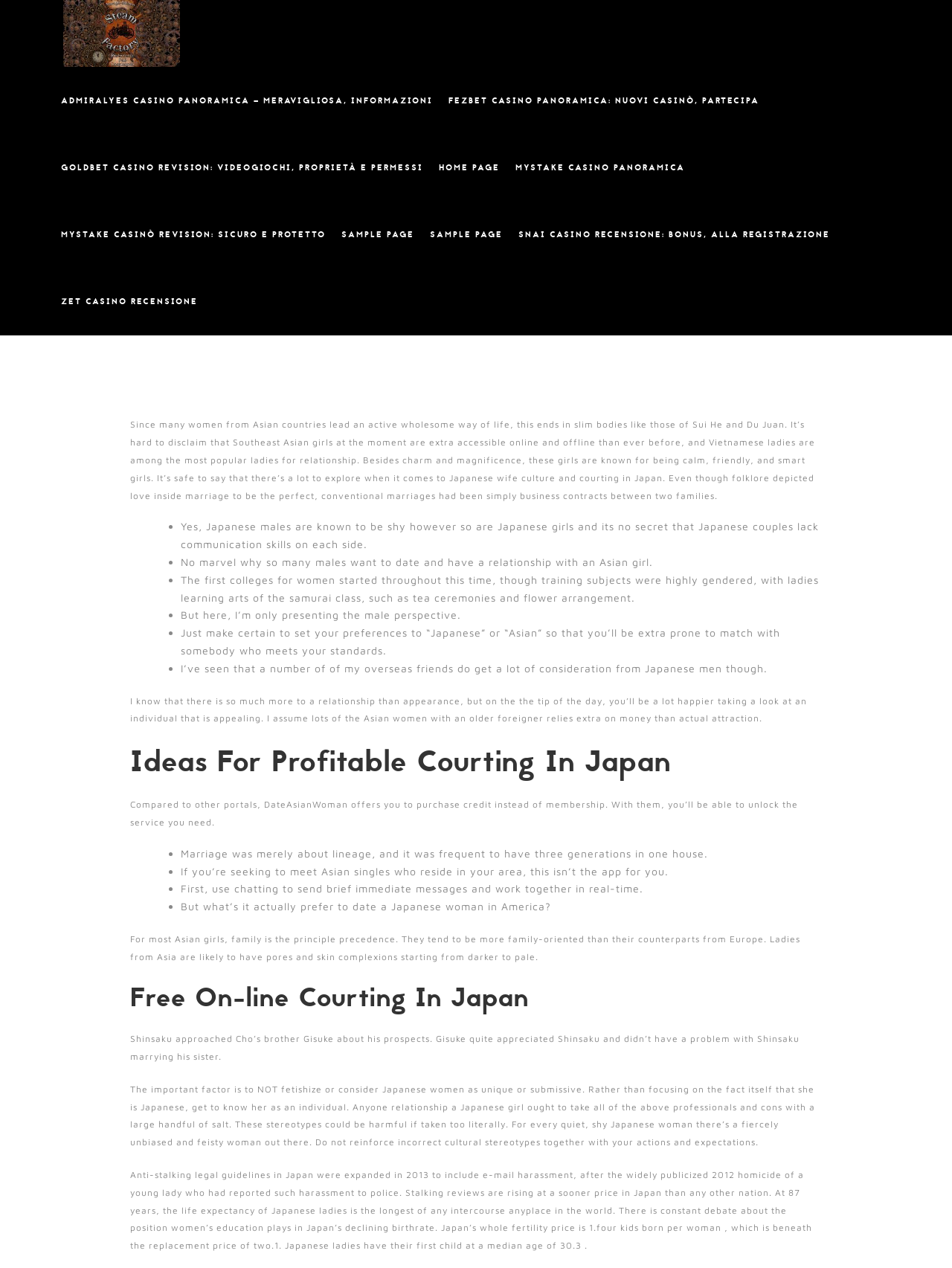Provide the bounding box coordinates of the area you need to click to execute the following instruction: "Click on 'MYSTAKE CASINO PANORAMICA'".

[0.536, 0.126, 0.723, 0.138]